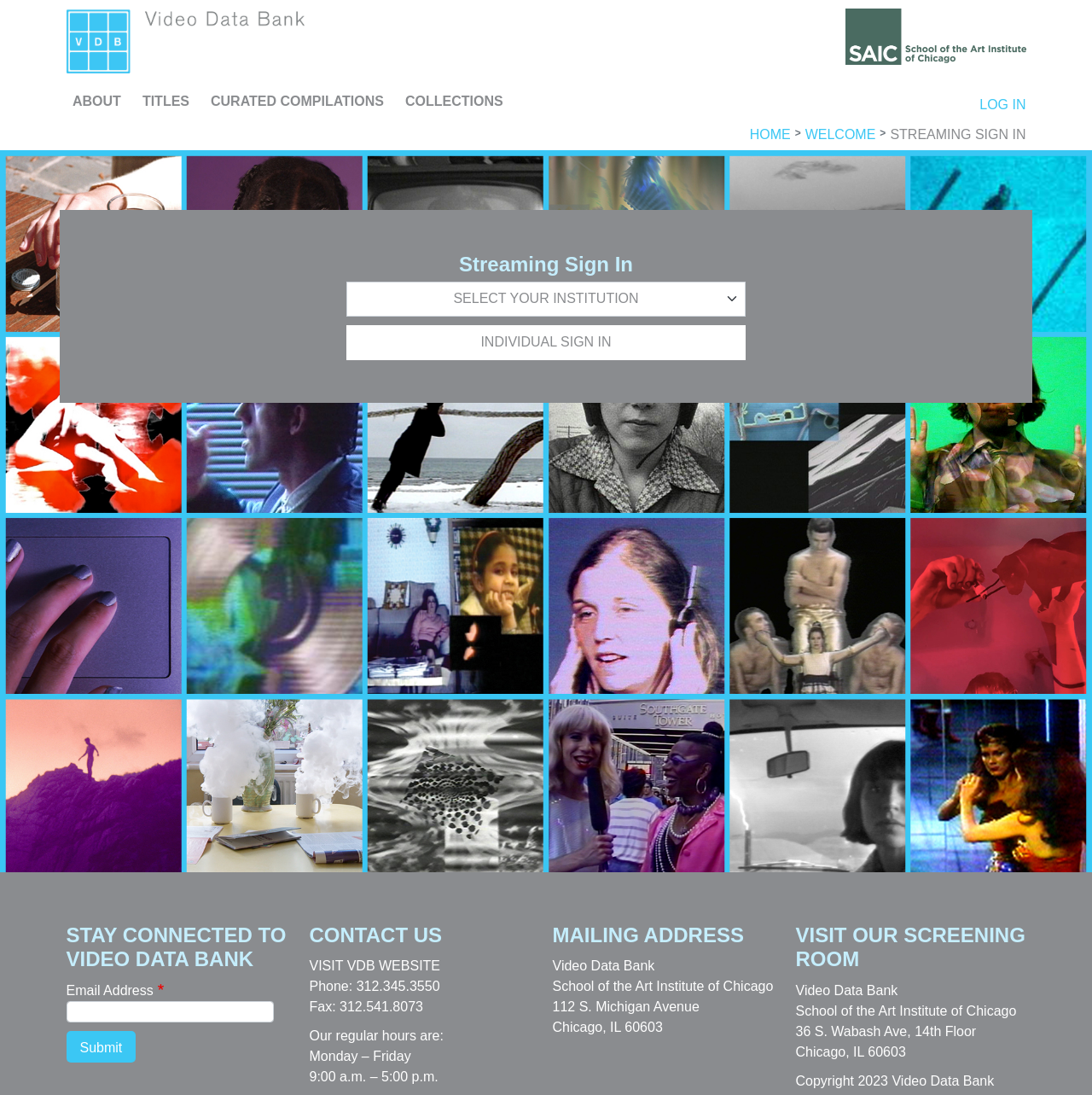Pinpoint the bounding box coordinates of the clickable area needed to execute the instruction: "Click the Submit button". The coordinates should be specified as four float numbers between 0 and 1, i.e., [left, top, right, bottom].

[0.061, 0.941, 0.124, 0.971]